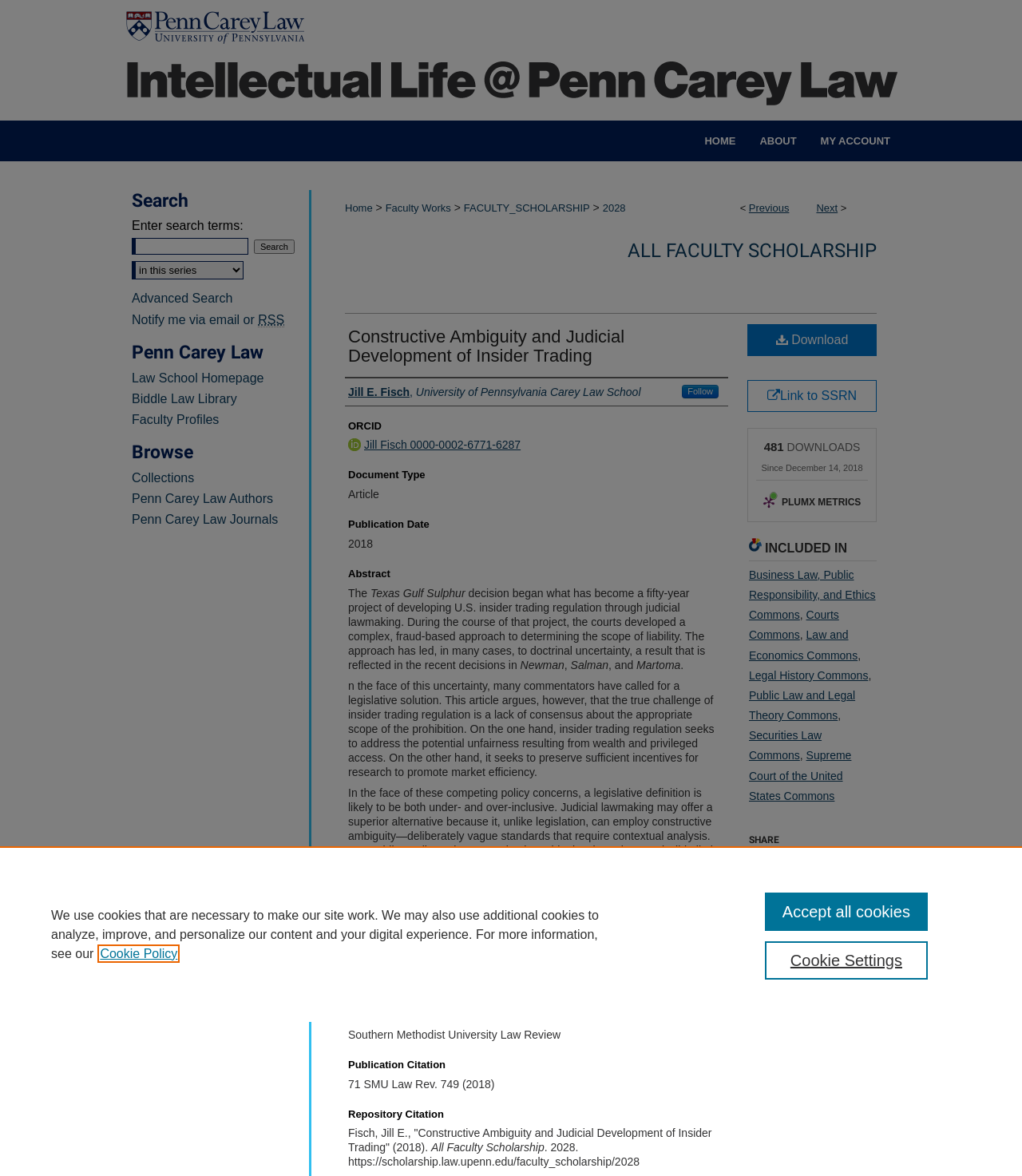How many downloads has this article had since December 14, 2018?
Respond to the question with a well-detailed and thorough answer.

I found the answer by looking at the 'DOWNLOADS' section, where it says '481'.